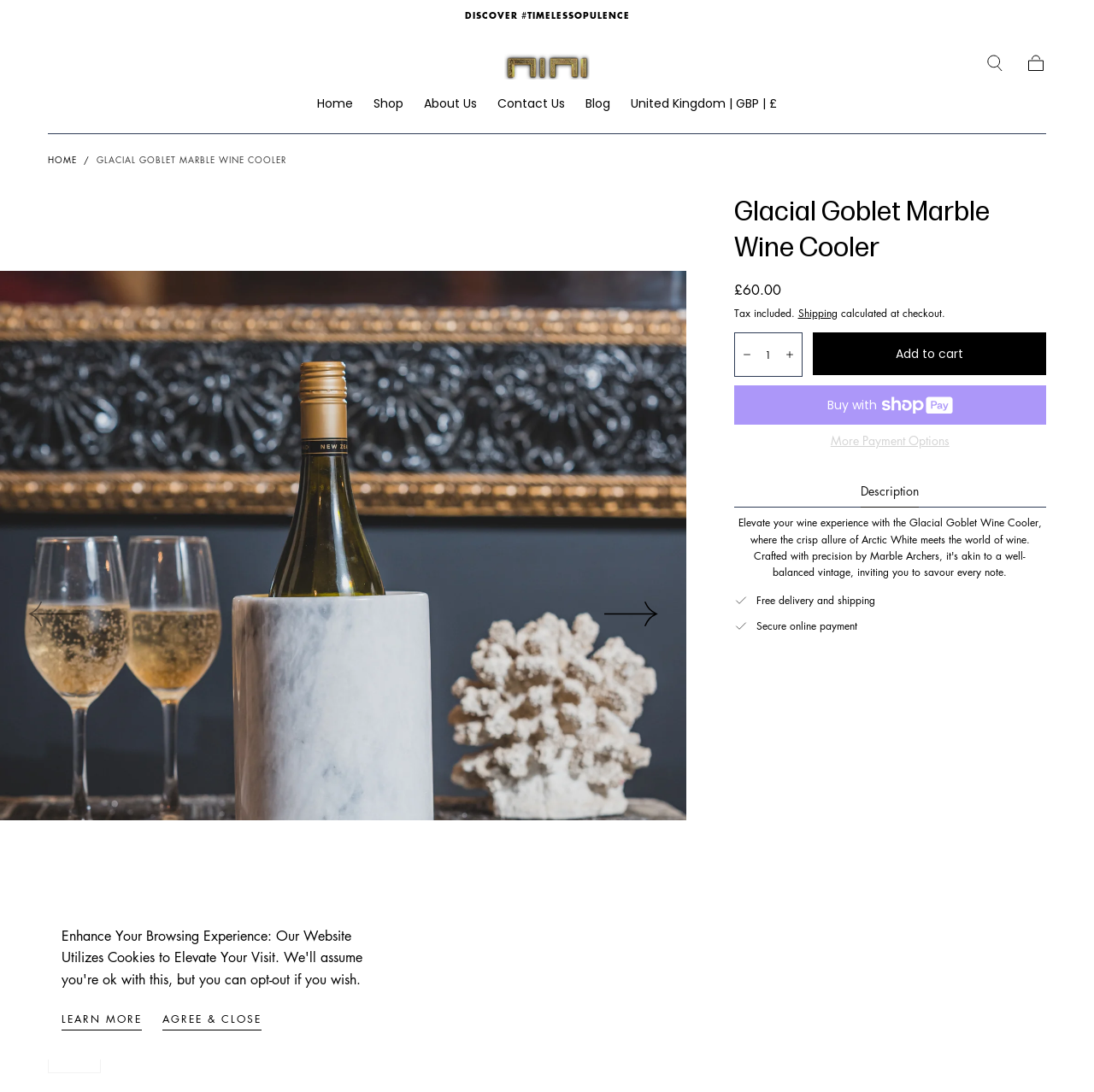Locate the bounding box coordinates of the element that should be clicked to execute the following instruction: "Add to cart".

[0.743, 0.305, 0.956, 0.344]